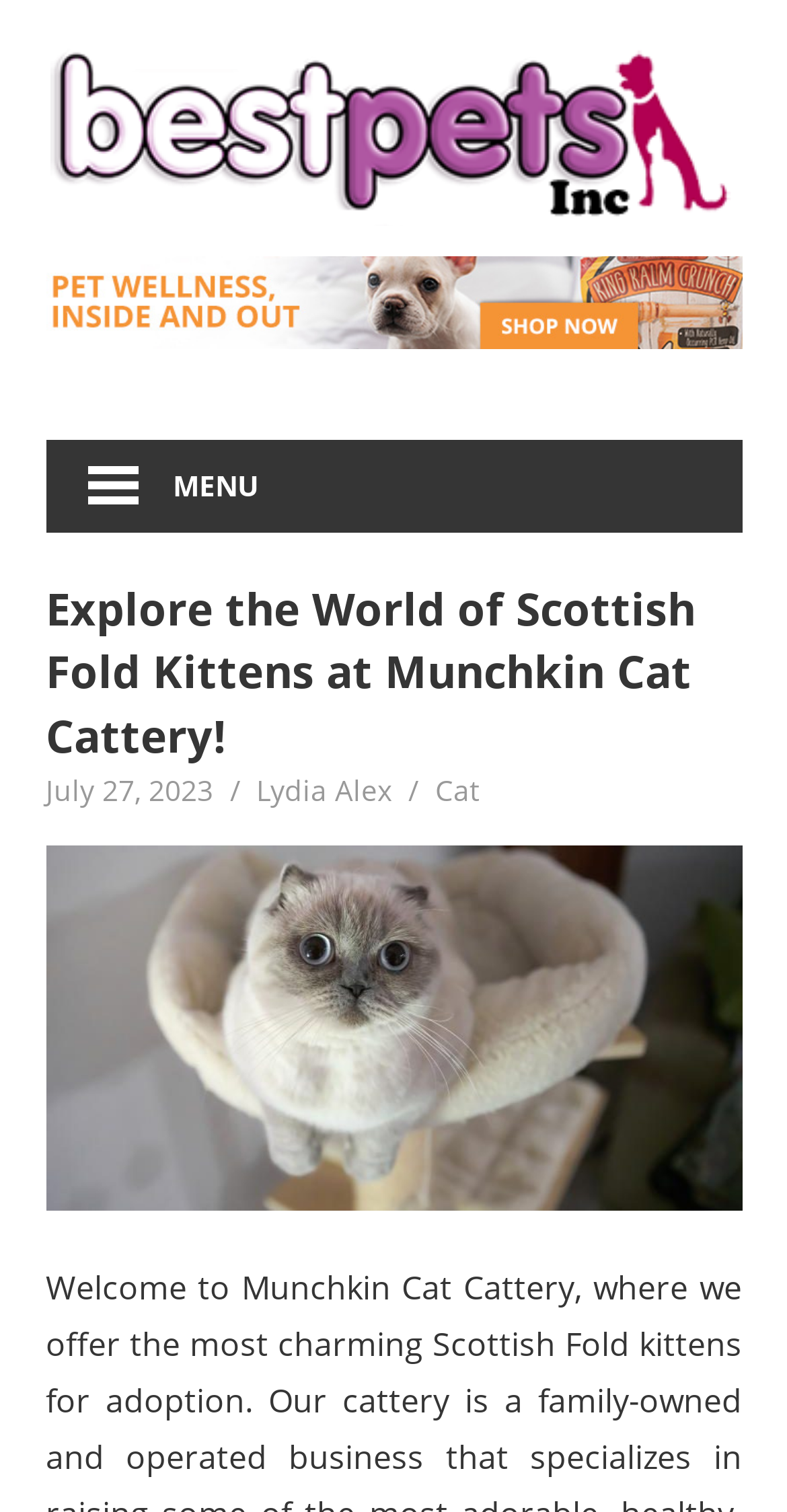Please analyze the image and provide a thorough answer to the question:
What type of kittens are available for adoption?

Based on the webpage's meta description, it is clear that the website is about Munchkin Cat Cattery, which specializes in raising Scottish Fold kittens for adoption.